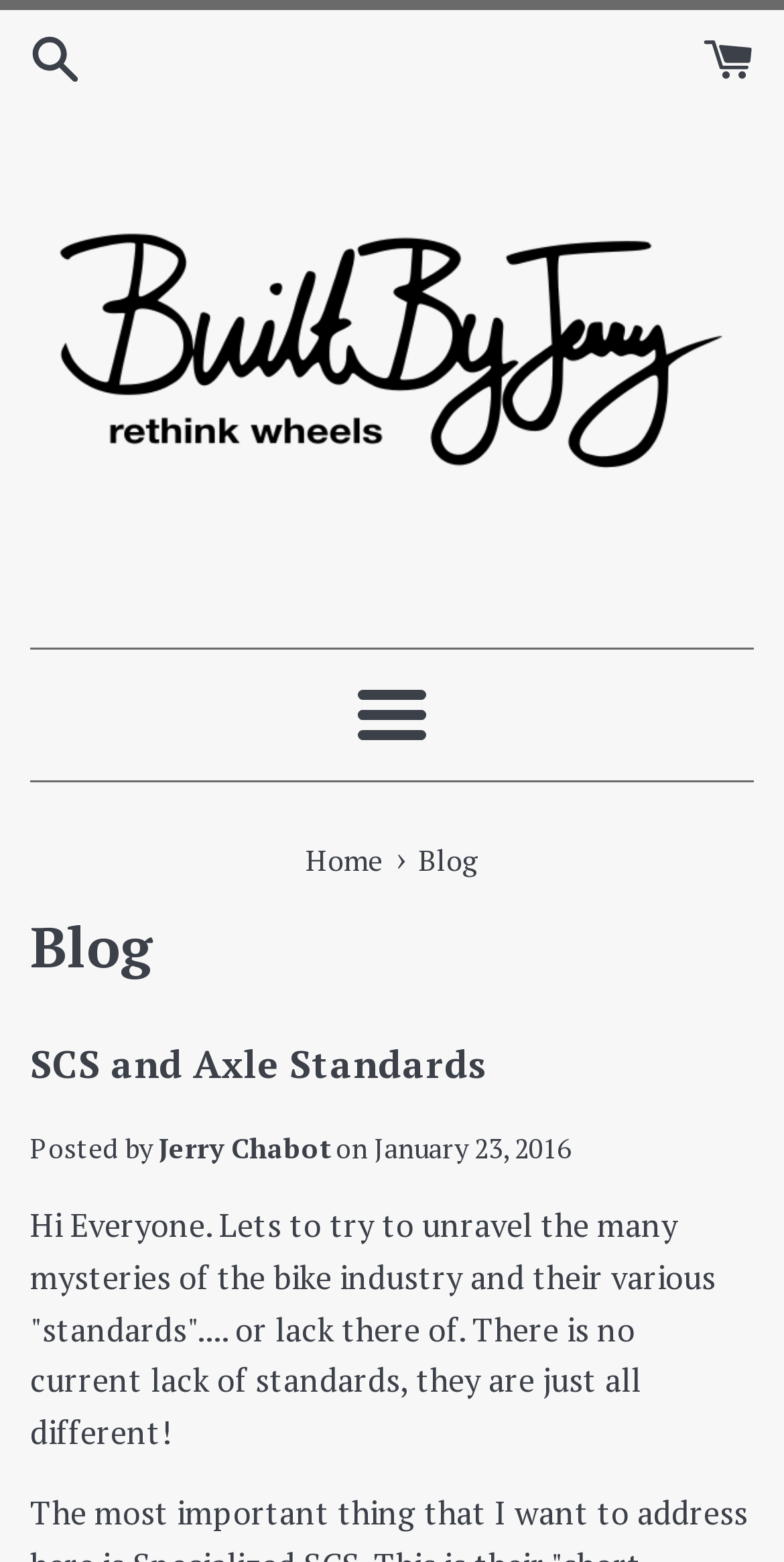Calculate the bounding box coordinates of the UI element given the description: "SCS and Axle Standards".

[0.038, 0.665, 0.621, 0.697]